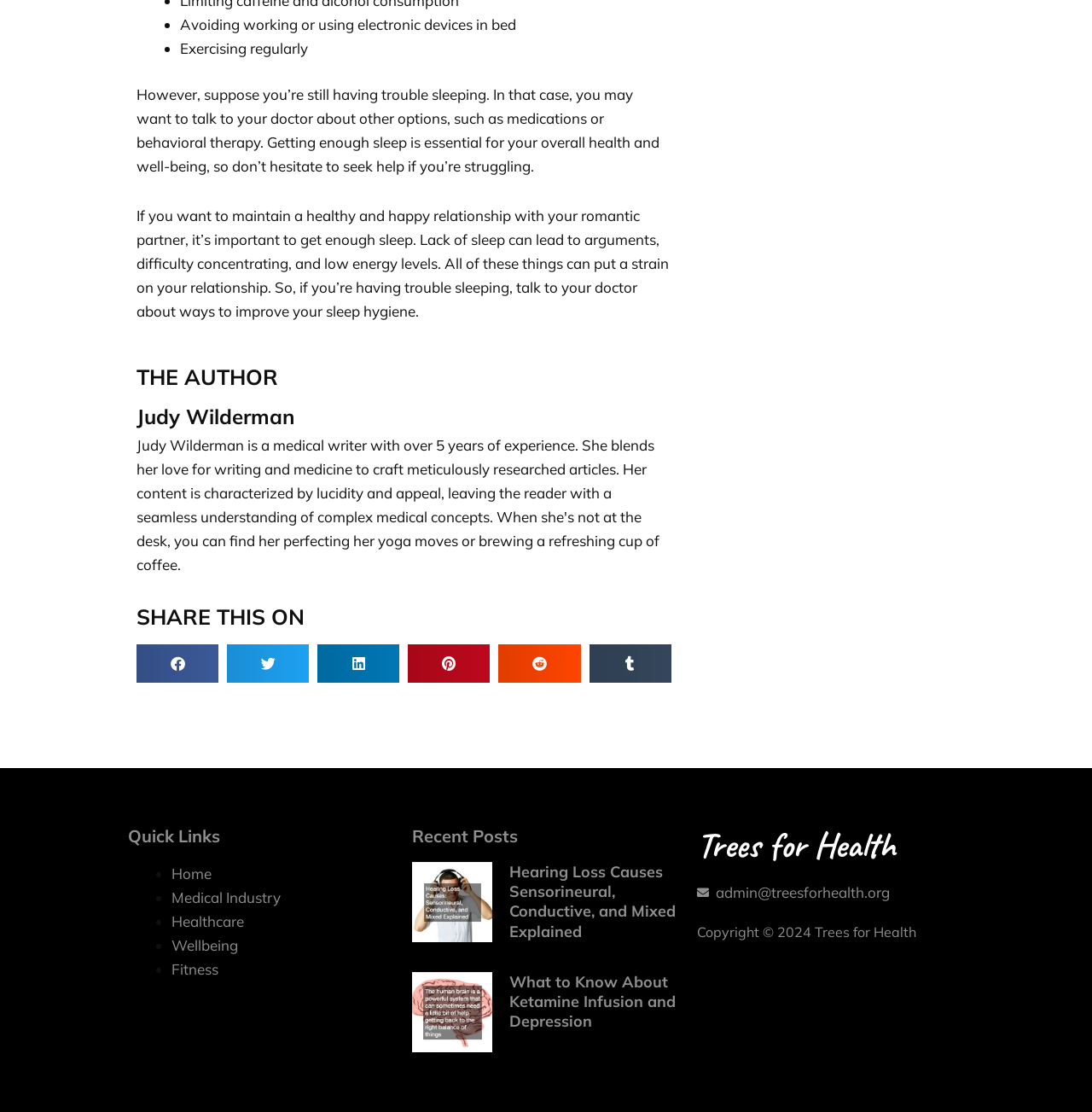What is the email address provided at the bottom of the webpage?
Please provide a single word or phrase as the answer based on the screenshot.

admin@treesforhealth.org